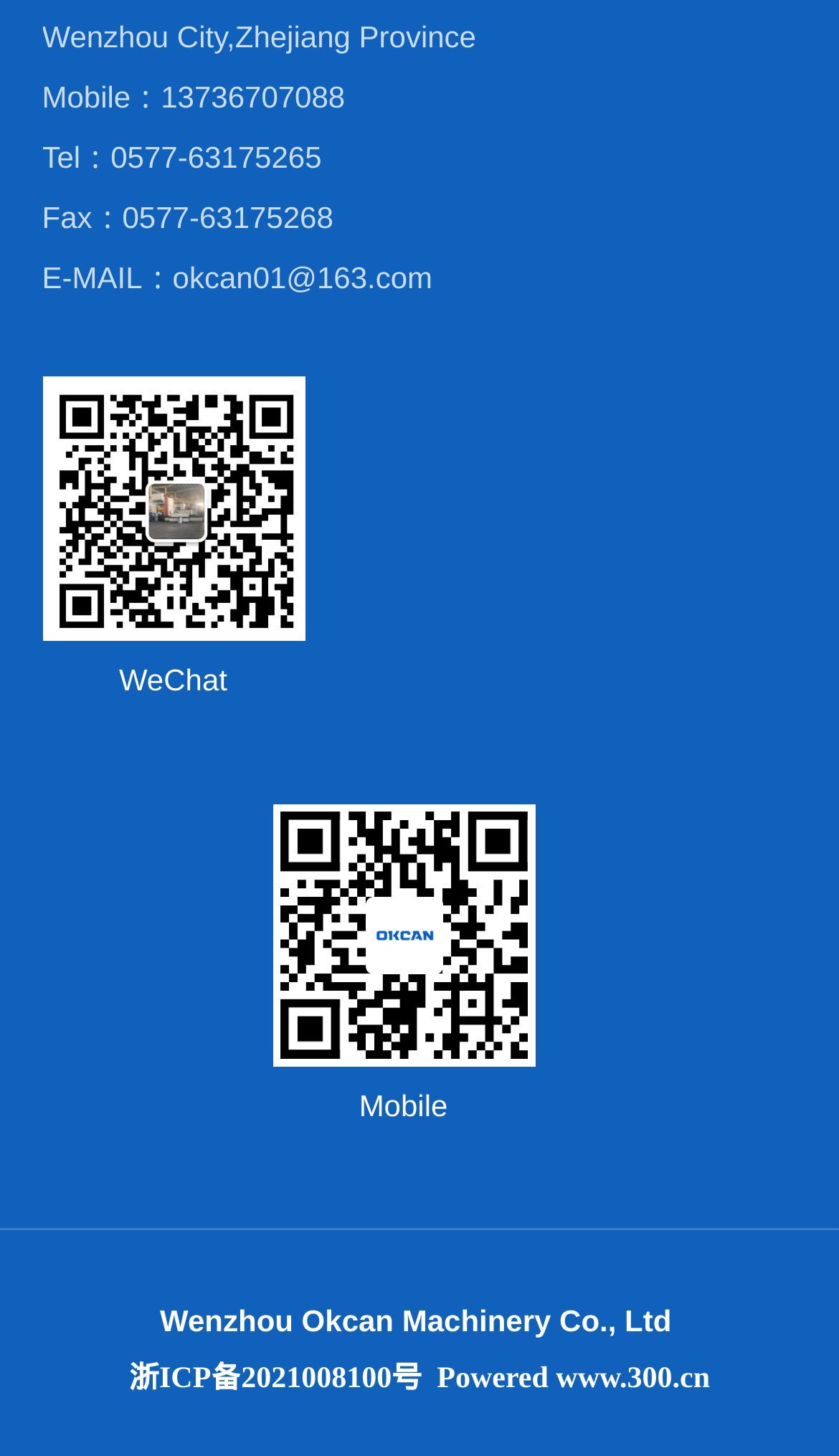What is the mobile phone number?
Using the image, respond with a single word or phrase.

13736707088